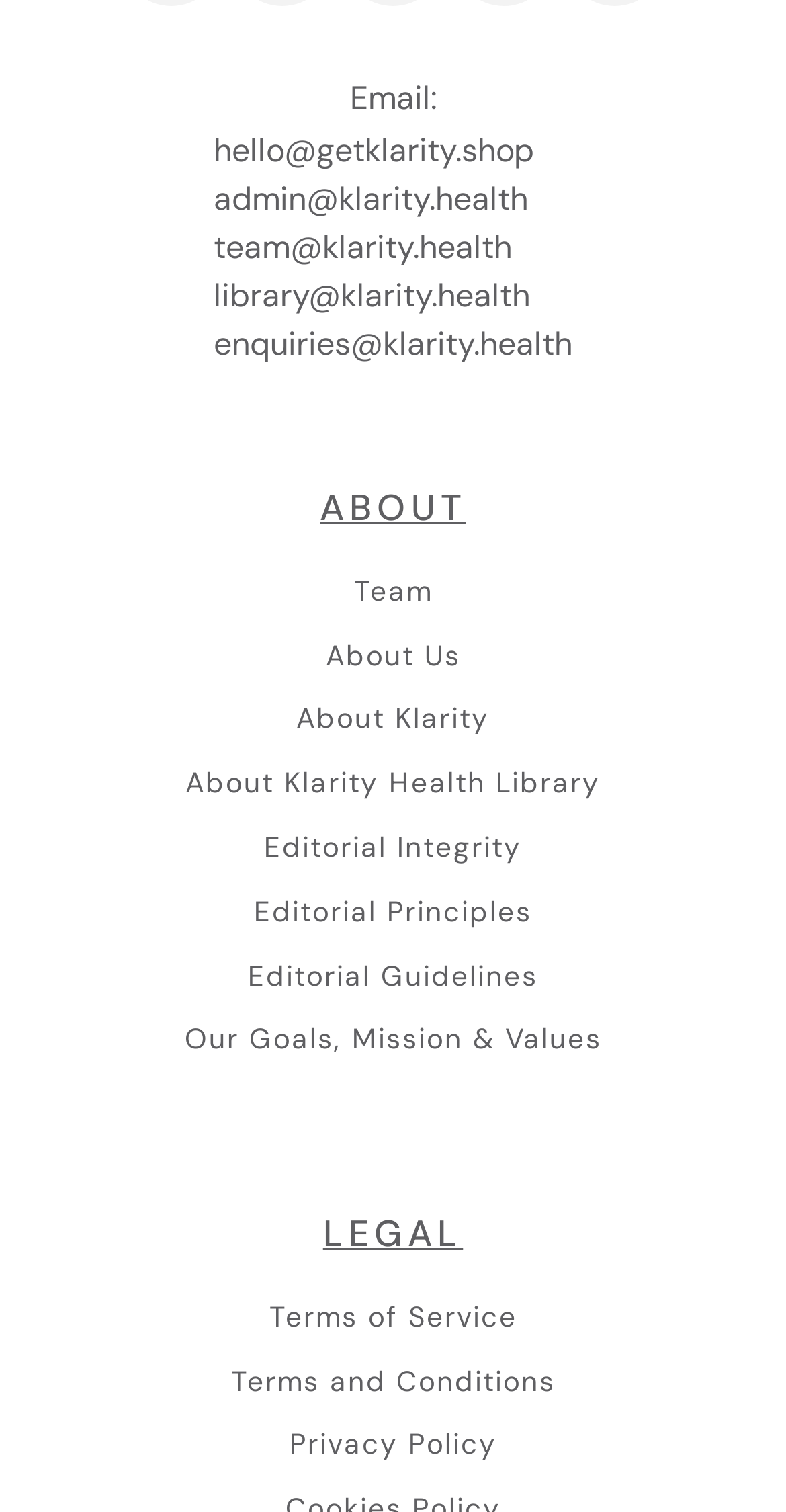What is the topic of the second heading?
Refer to the screenshot and respond with a concise word or phrase.

LEGAL